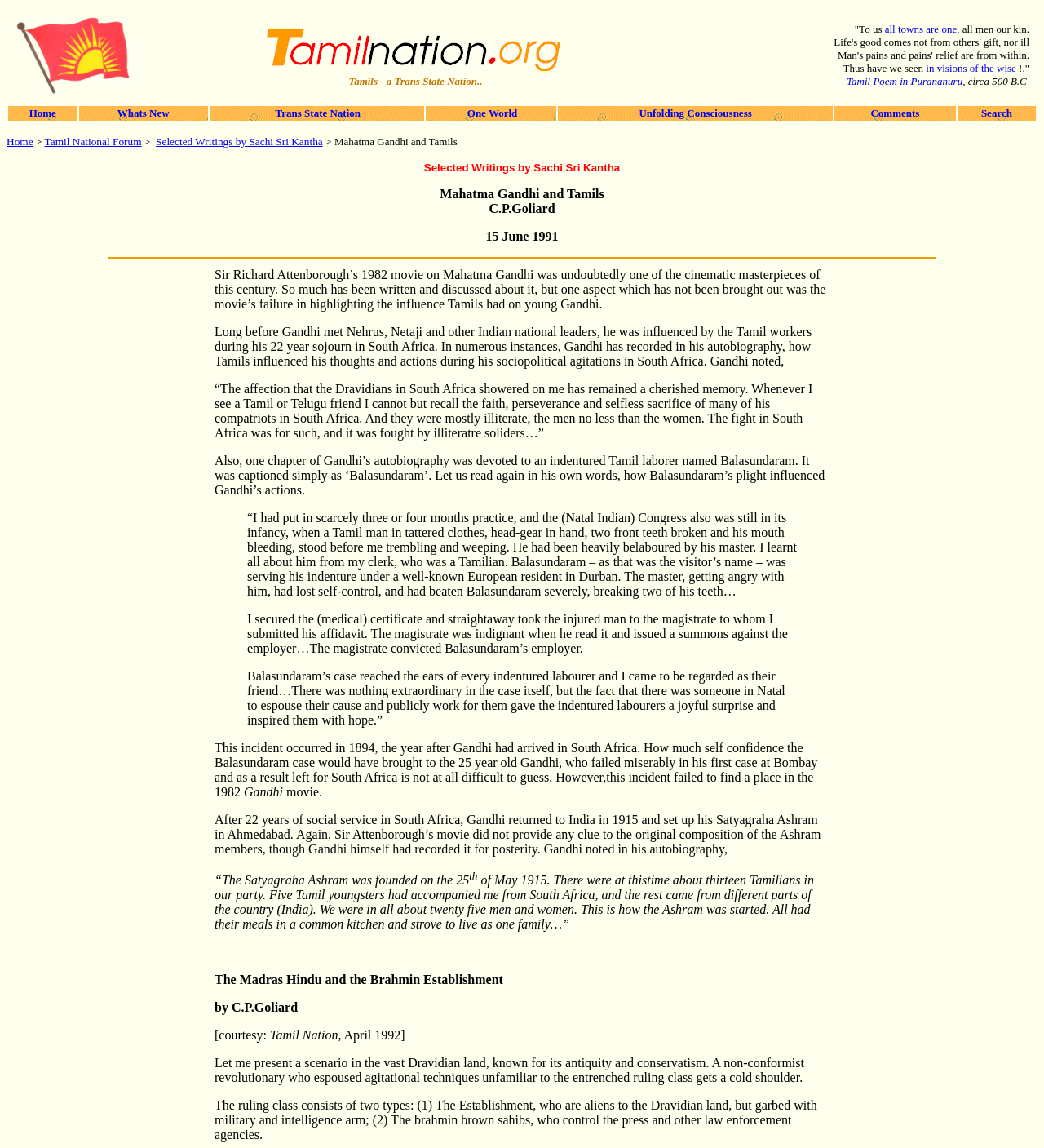Determine the bounding box coordinates for the UI element matching this description: "Whats New".

[0.112, 0.093, 0.162, 0.104]